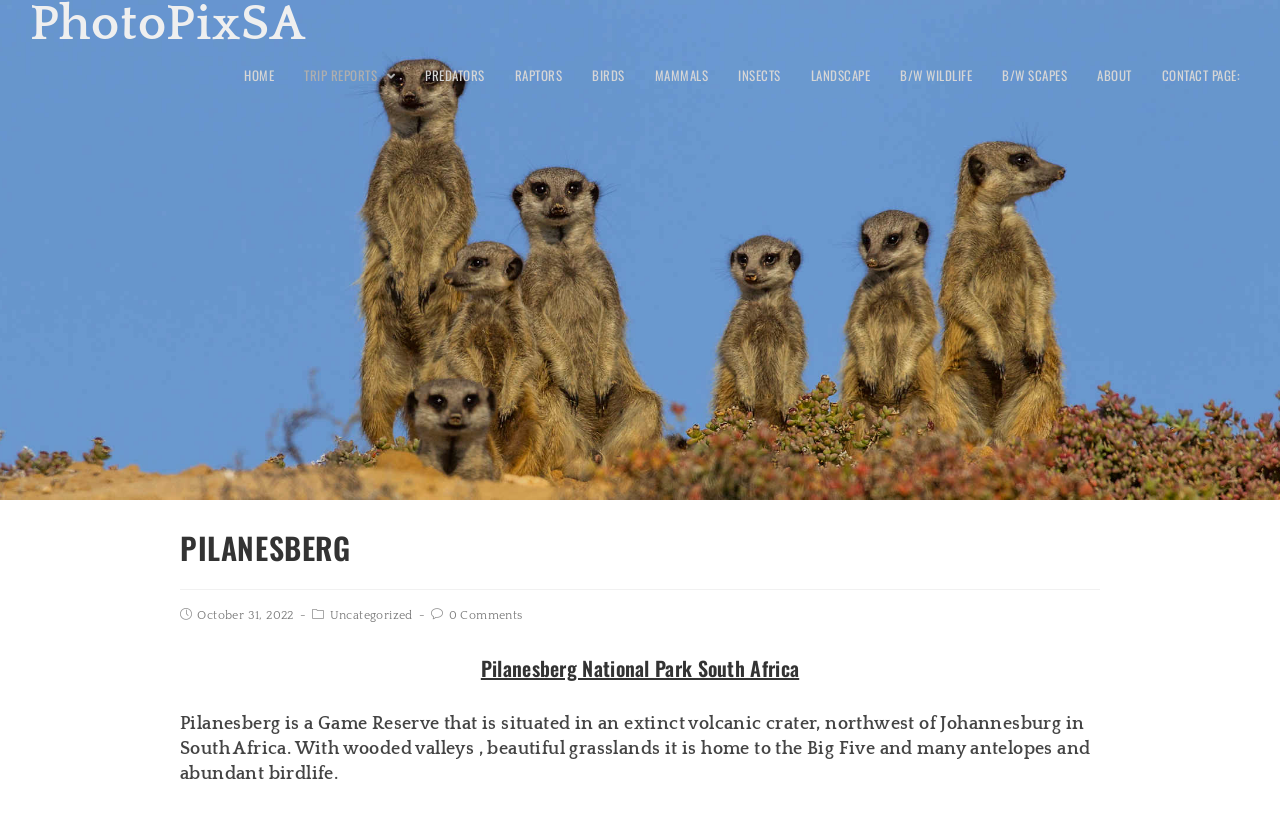Can you specify the bounding box coordinates for the region that should be clicked to fulfill this instruction: "go to home page".

[0.179, 0.061, 0.226, 0.123]